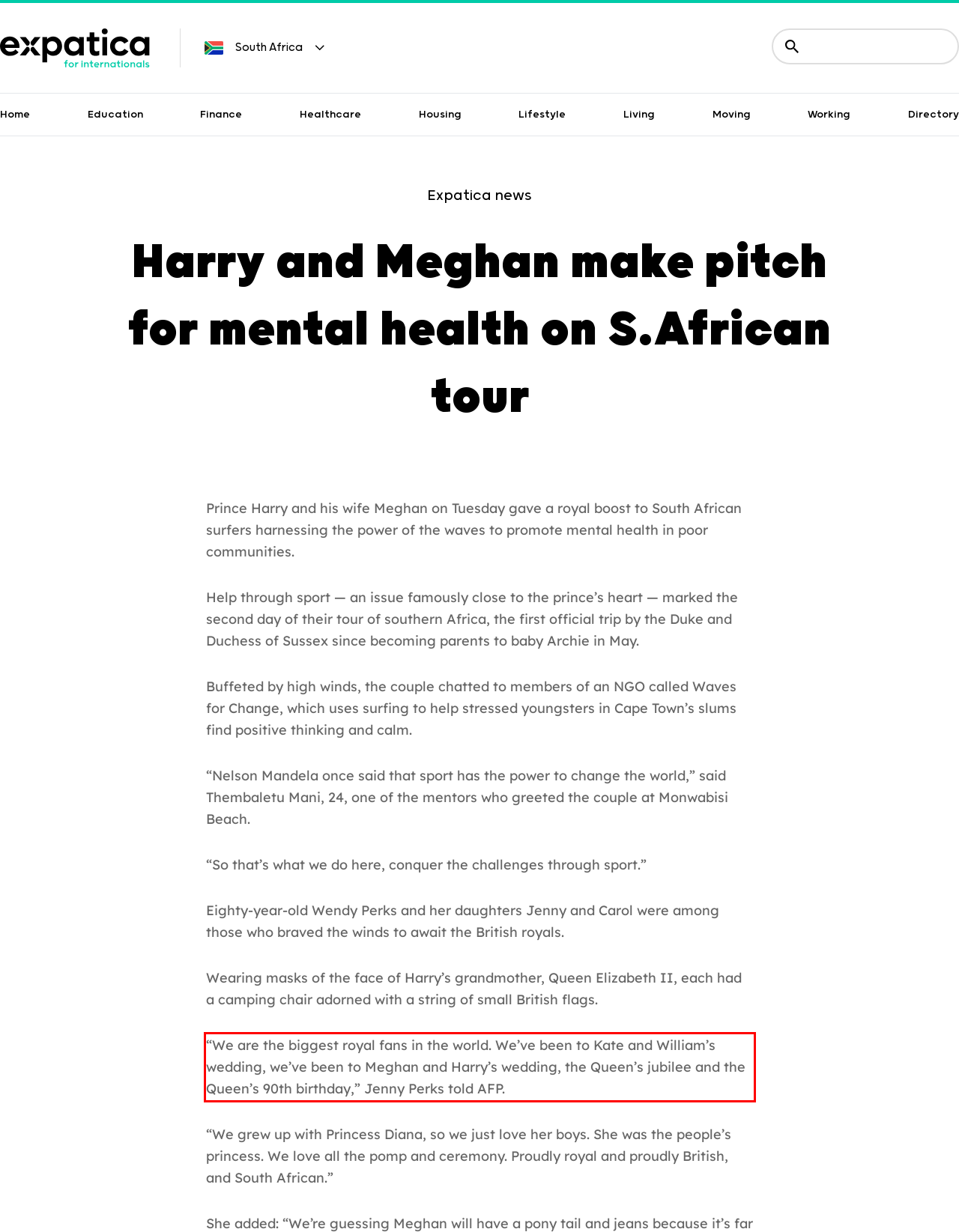You are given a screenshot with a red rectangle. Identify and extract the text within this red bounding box using OCR.

“We are the biggest royal fans in the world. We’ve been to Kate and William’s wedding, we’ve been to Meghan and Harry’s wedding, the Queen’s jubilee and the Queen’s 90th birthday,” Jenny Perks told AFP.